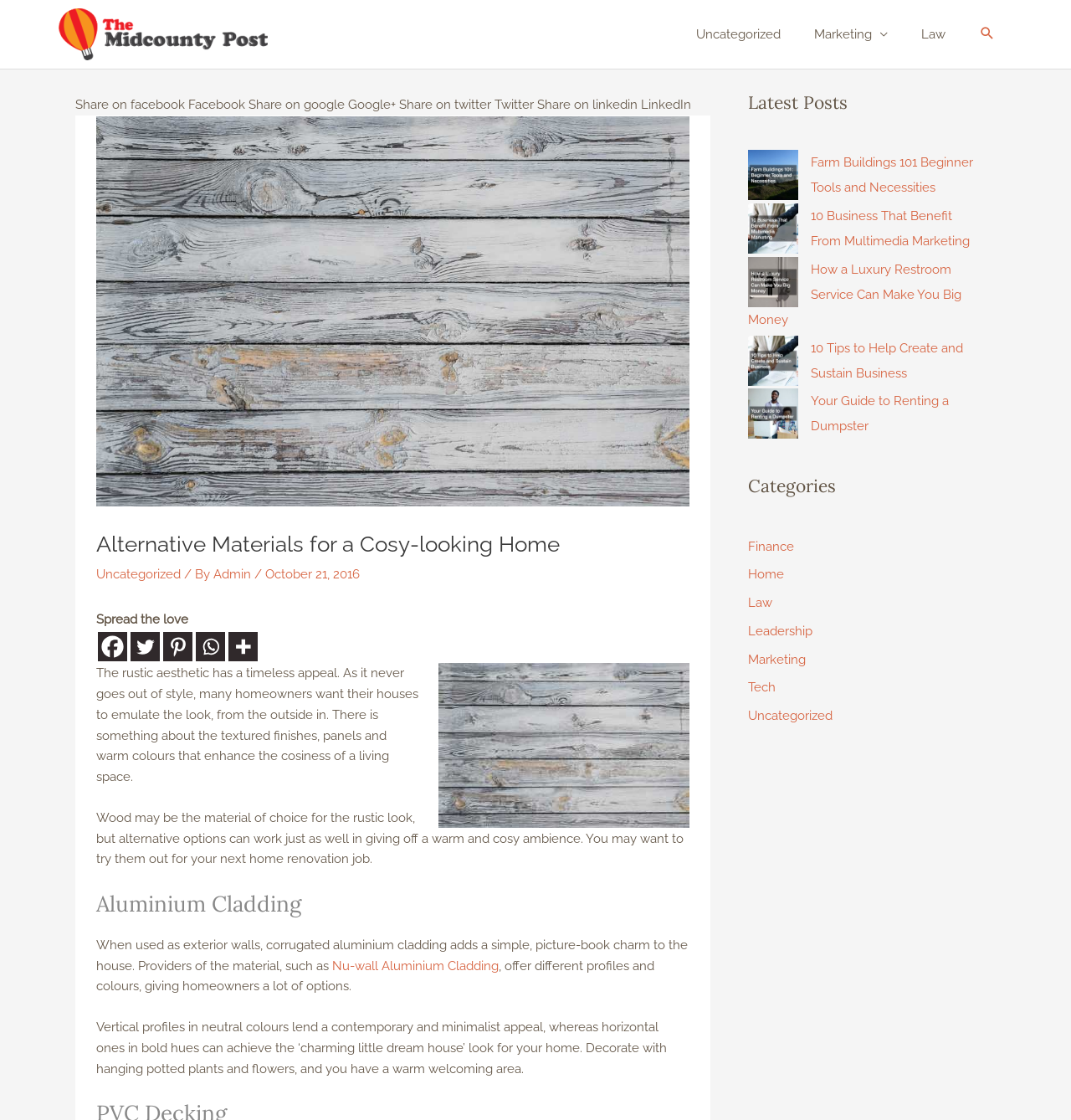Determine the bounding box coordinates for the area that needs to be clicked to fulfill this task: "Read the article about Aluminium Cladding". The coordinates must be given as four float numbers between 0 and 1, i.e., [left, top, right, bottom].

[0.09, 0.795, 0.644, 0.82]